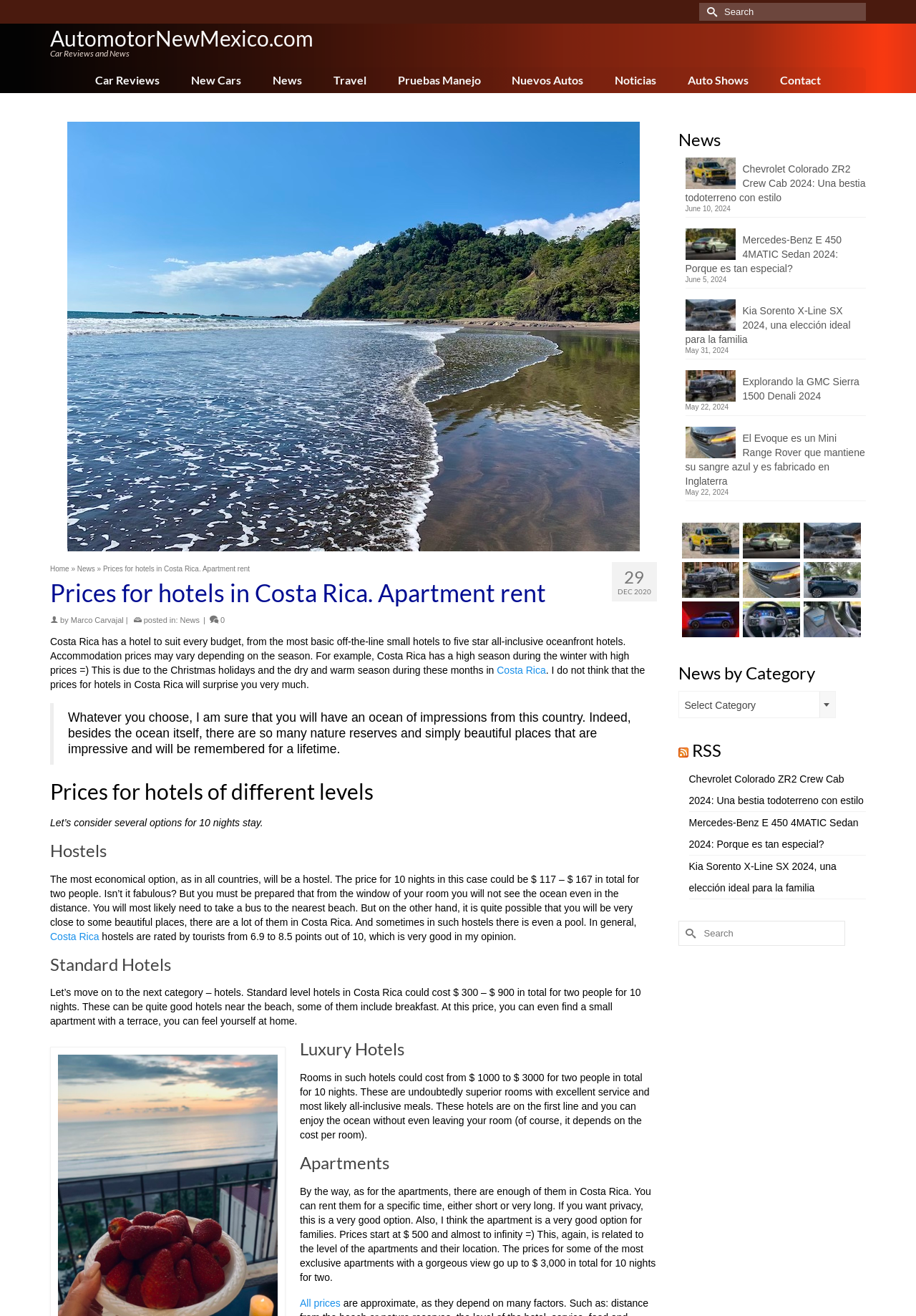Please specify the bounding box coordinates of the clickable region to carry out the following instruction: "Read news about Costa Rica". The coordinates should be four float numbers between 0 and 1, in the format [left, top, right, bottom].

[0.055, 0.468, 0.135, 0.474]